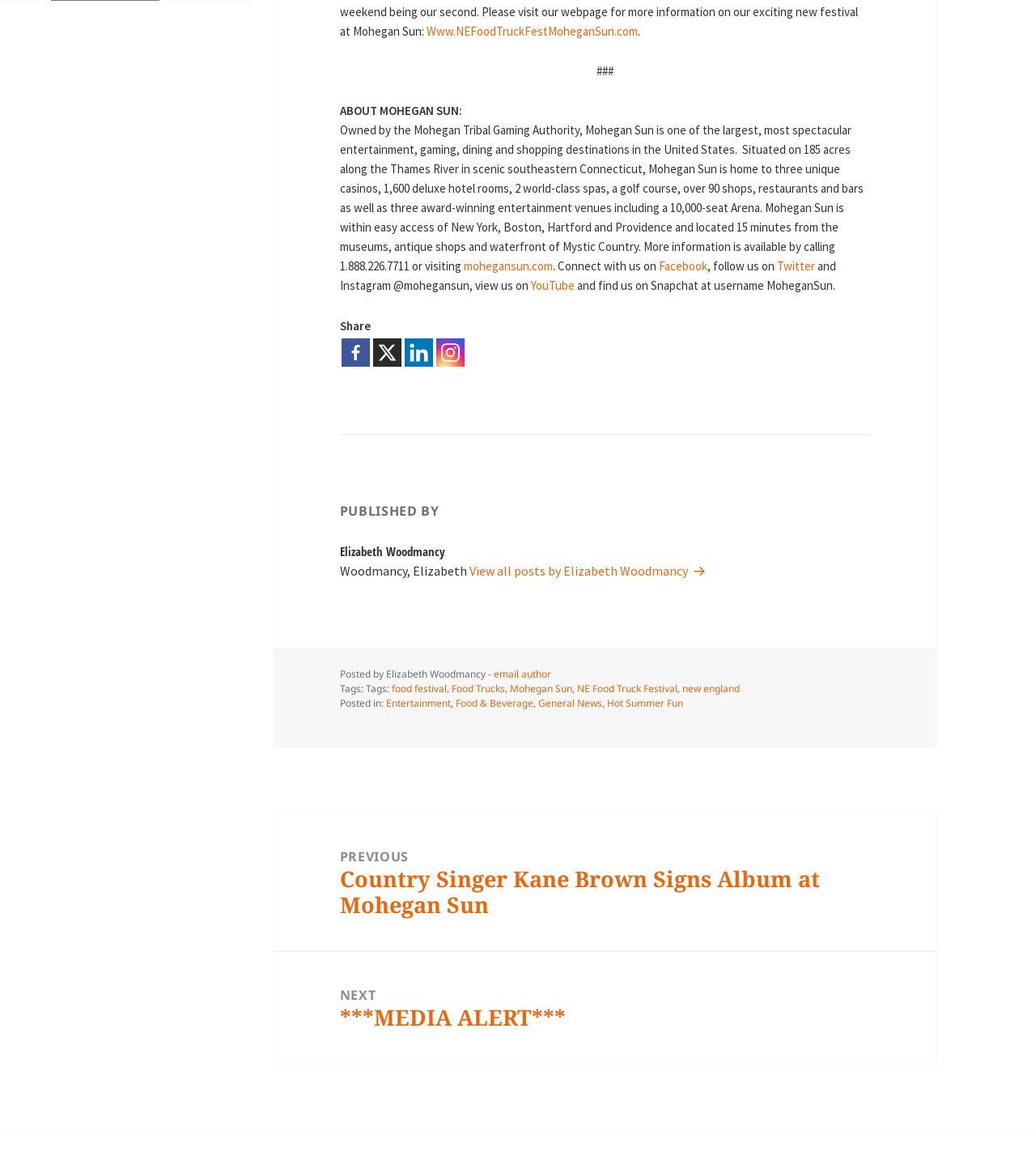Please identify the bounding box coordinates of the region to click in order to complete the task: "Visit the official website of Mohegan Sun". The coordinates must be four float numbers between 0 and 1, specified as [left, top, right, bottom].

[0.448, 0.224, 0.533, 0.237]